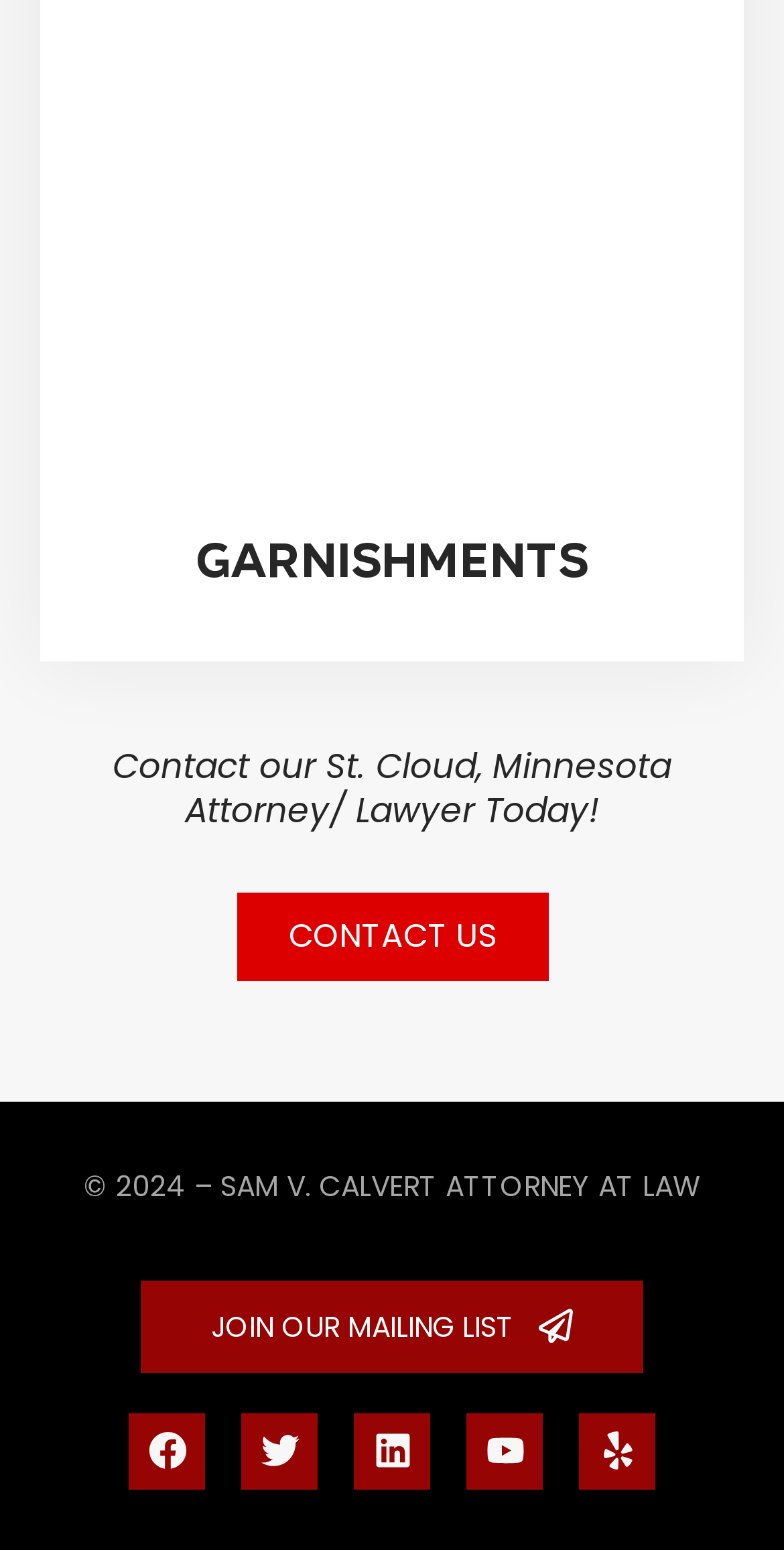Determine the bounding box coordinates of the region that needs to be clicked to achieve the task: "Click on the 'Garnishments' link".

[0.25, 0.342, 0.75, 0.383]